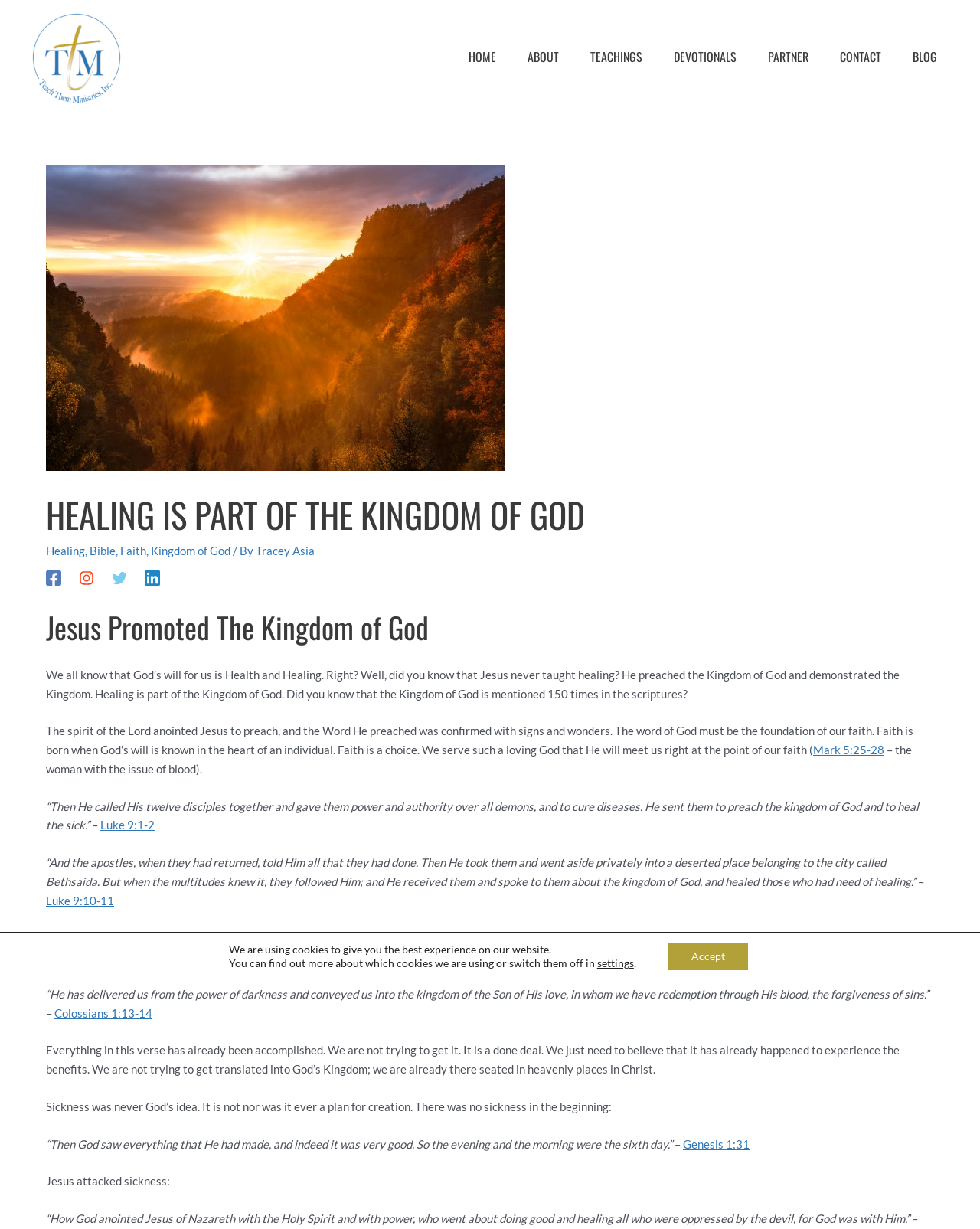What is the author's view on sickness according to the webpage?
Refer to the image and provide a concise answer in one word or phrase.

It is not God's idea